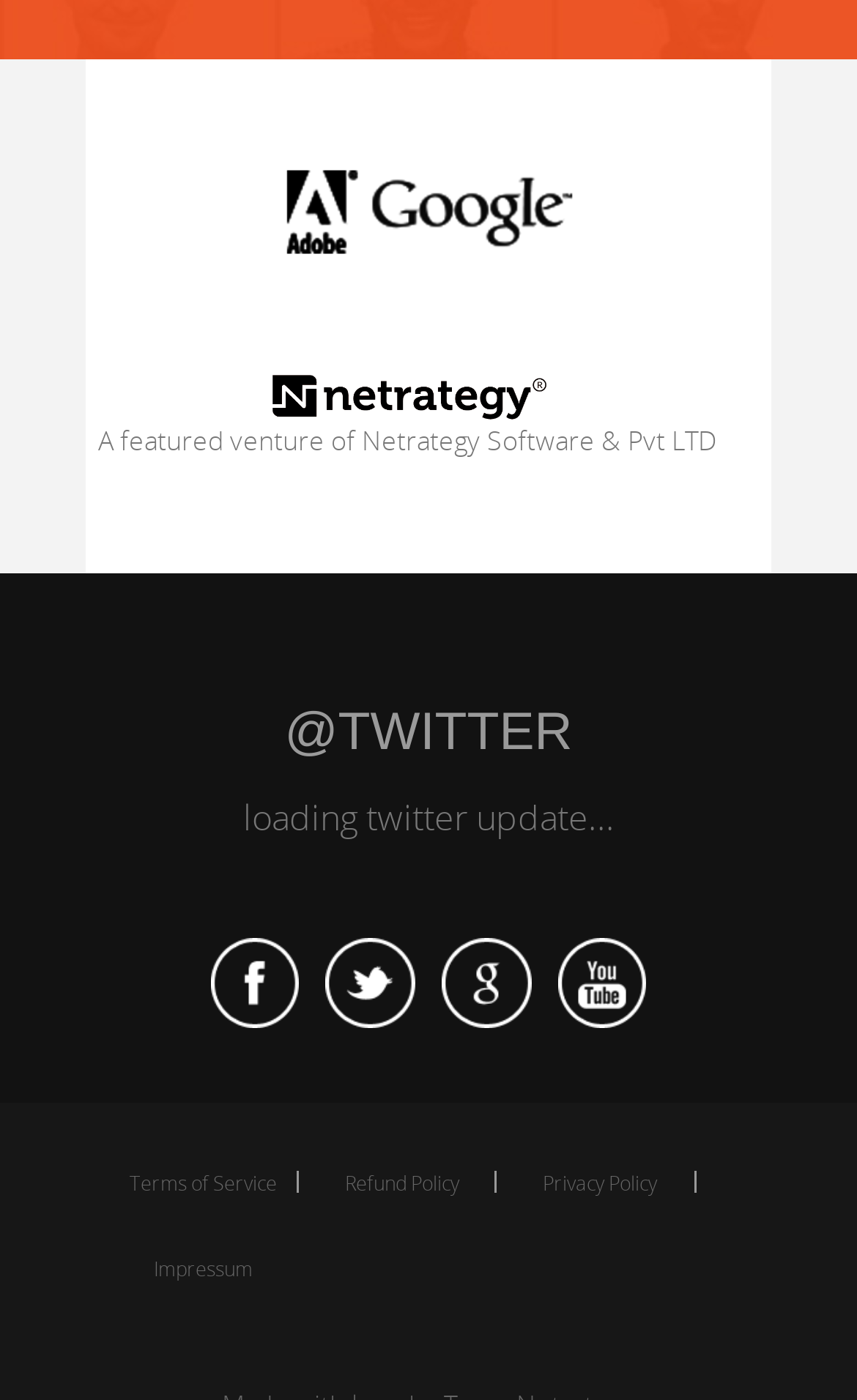Give a succinct answer to this question in a single word or phrase: 
How many presence links are there?

2